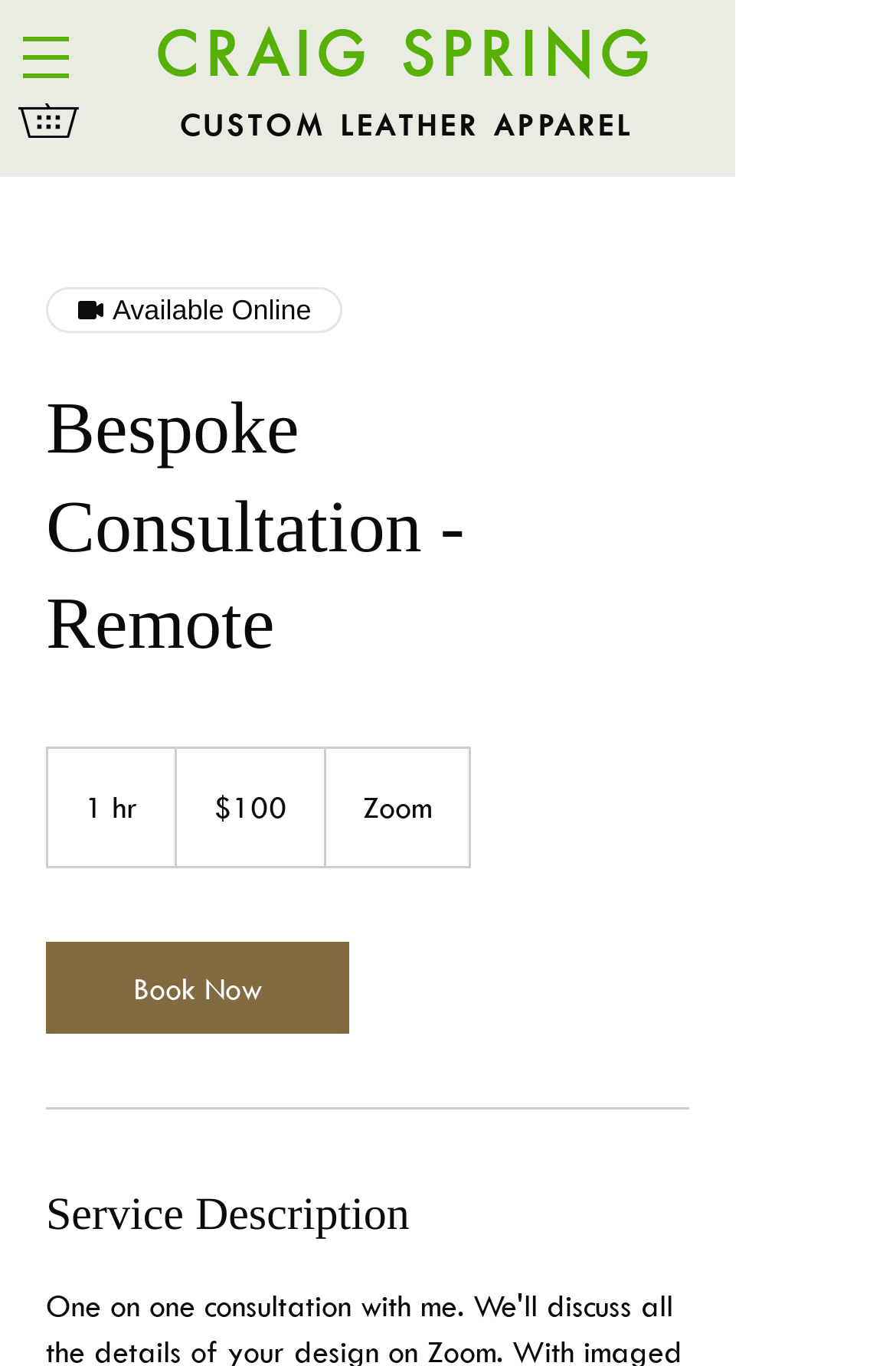Identify the main heading from the webpage and provide its text content.

Bespoke Consultation - Remote